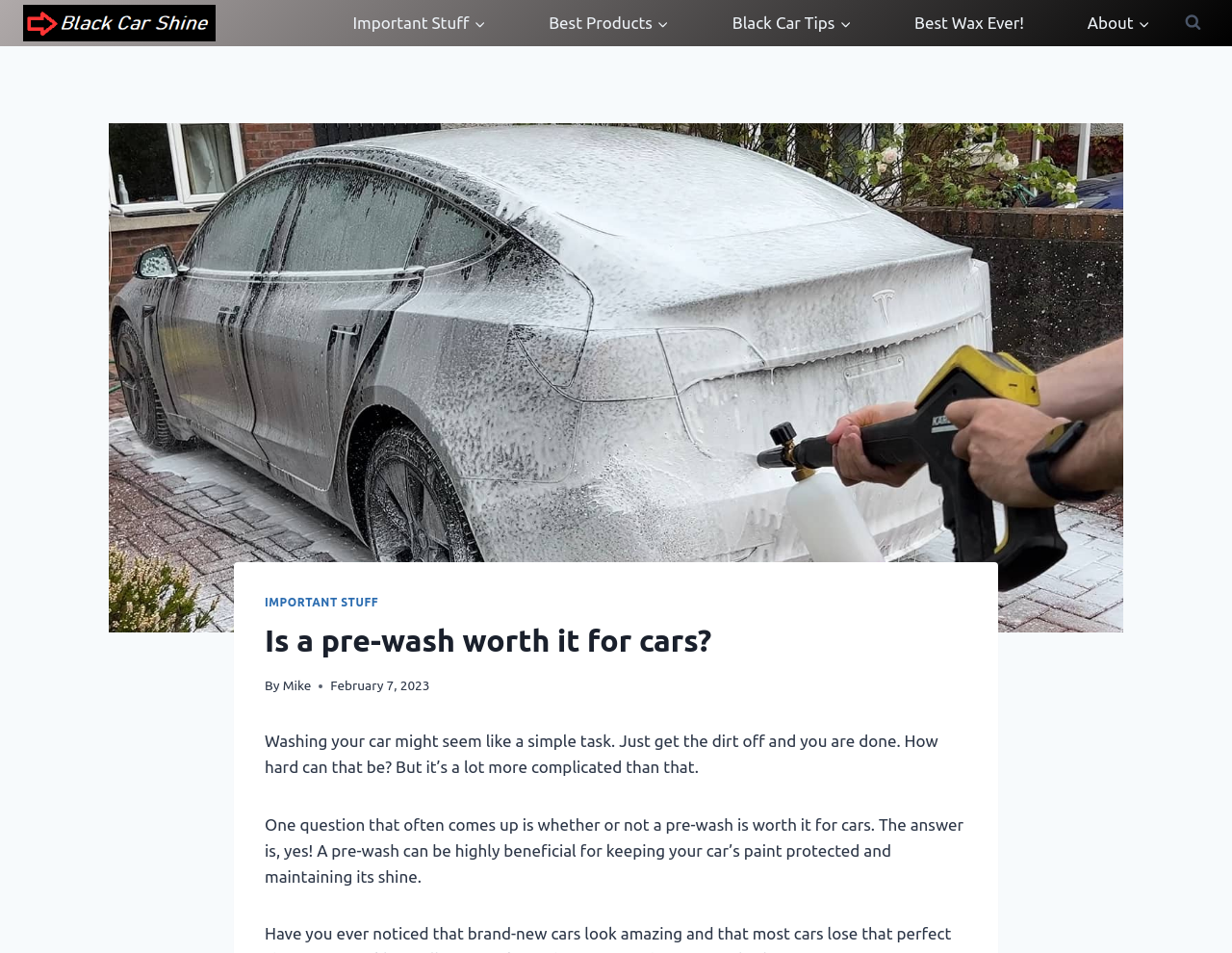Can you give a comprehensive explanation to the question given the content of the image?
What is the date of the article?

The date of the article can be found below the main heading, where it says 'February 7, 2023'.